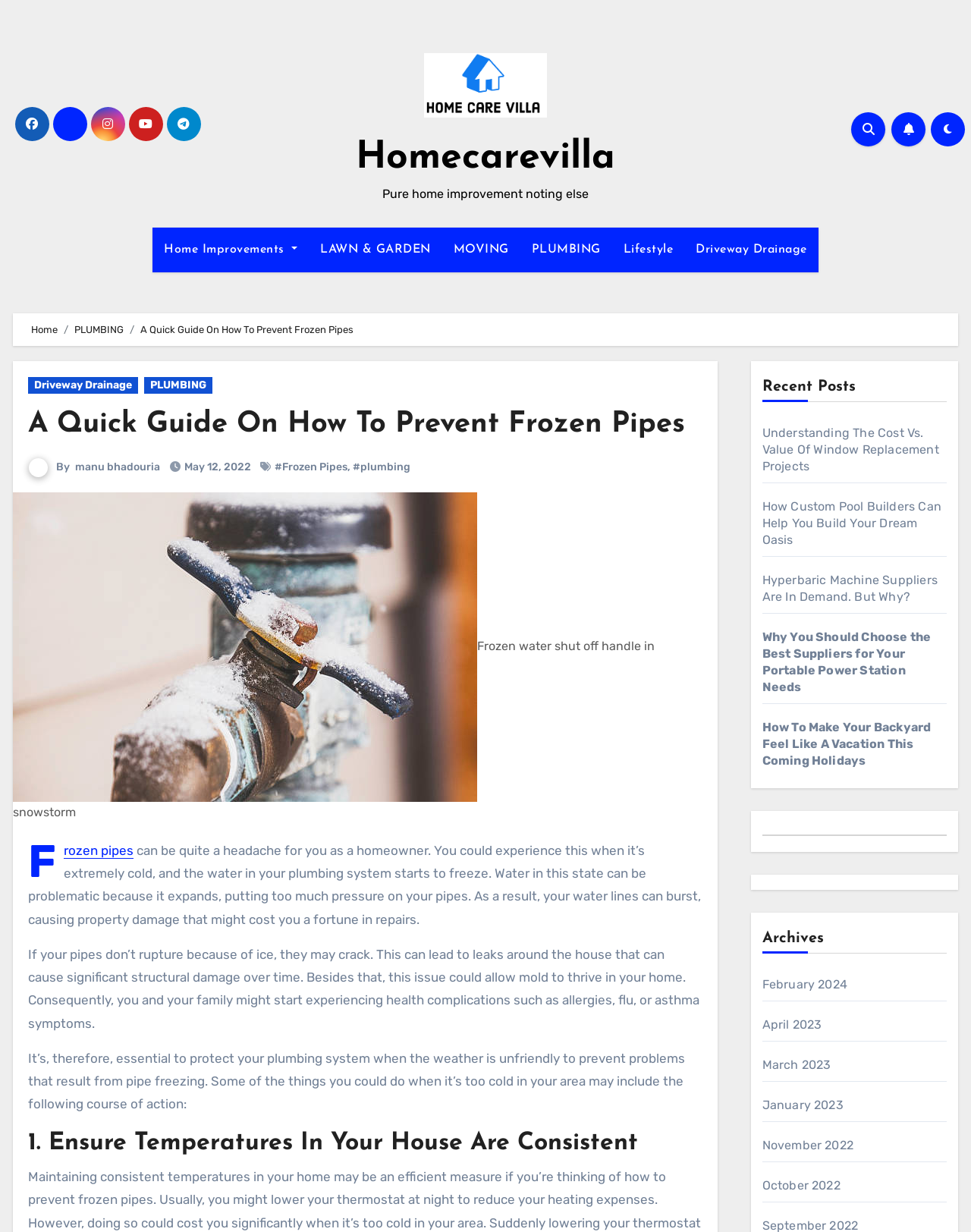Please mark the clickable region by giving the bounding box coordinates needed to complete this instruction: "View the archives for February 2024".

[0.785, 0.793, 0.873, 0.805]